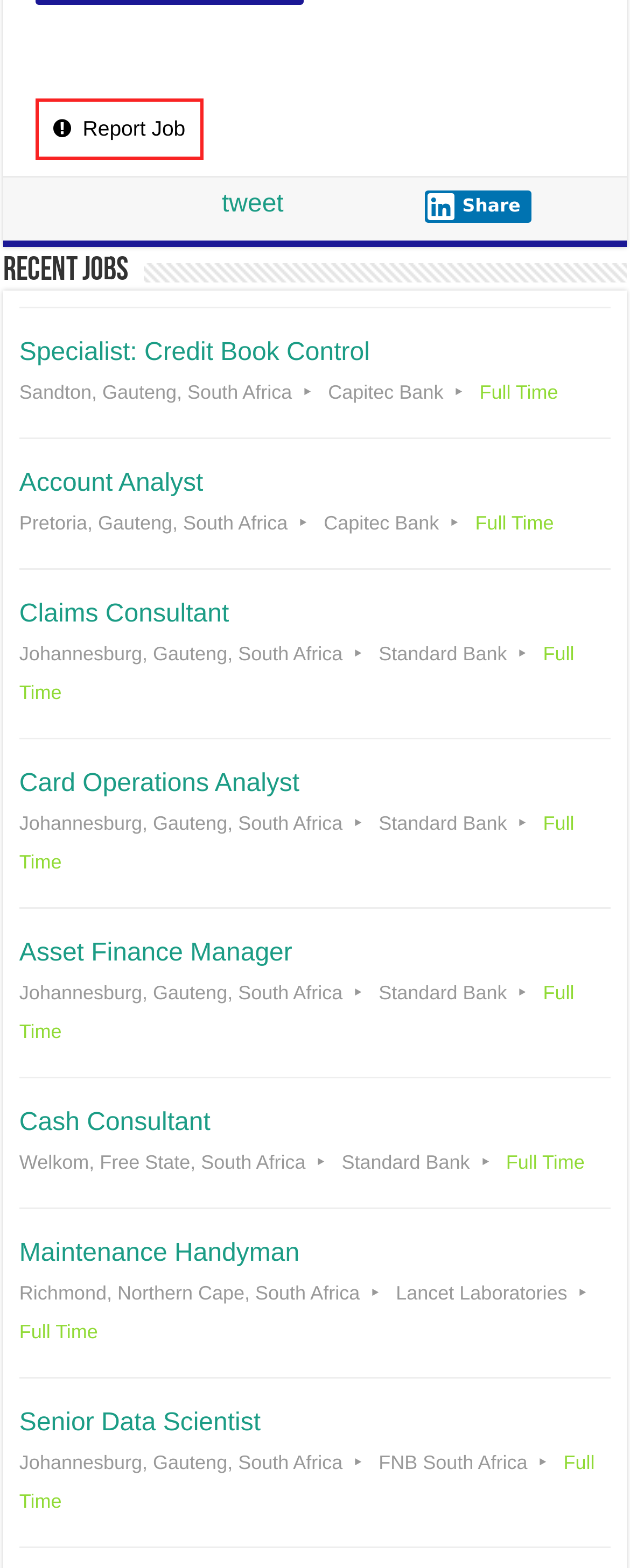Please give a succinct answer using a single word or phrase:
What is the location of the 'Claims Consultant' job?

Johannesburg, Gauteng, South Africa